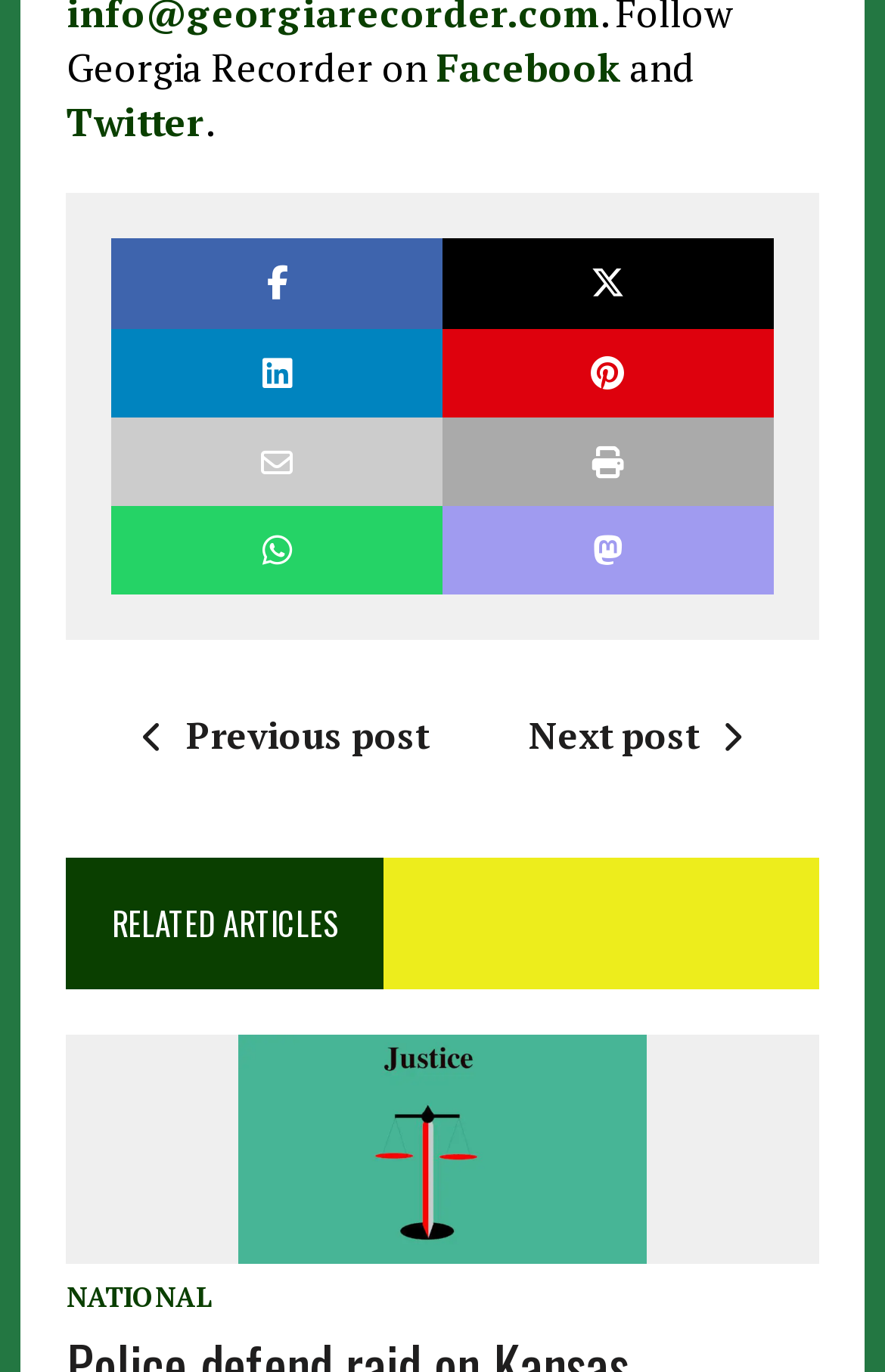Using the provided description Previous post, find the bounding box coordinates for the UI element. Provide the coordinates in (top-left x, top-left y, bottom-right x, bottom-right y) format, ensuring all values are between 0 and 1.

[0.136, 0.518, 0.485, 0.554]